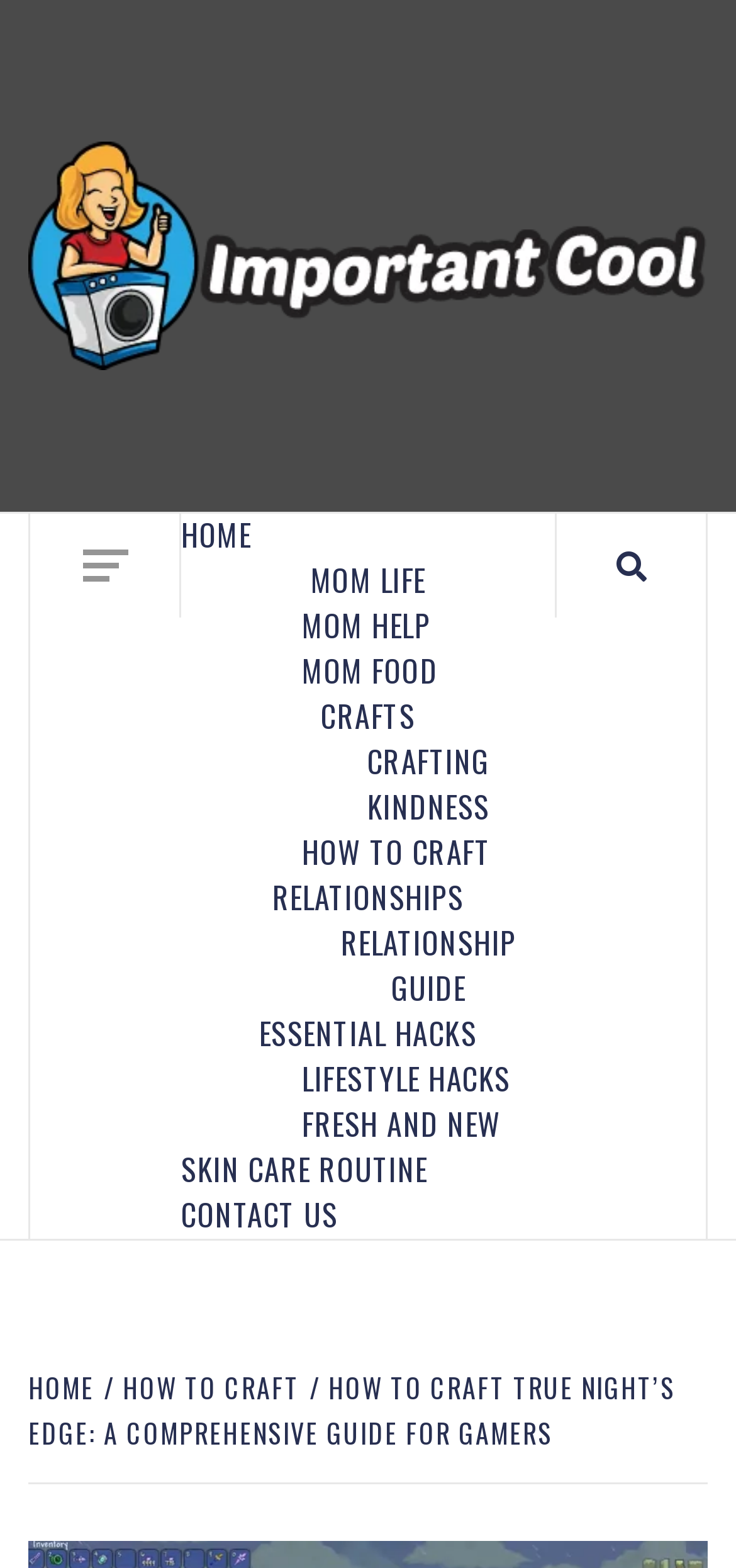Find the bounding box of the UI element described as: "Home". The bounding box coordinates should be given as four float values between 0 and 1, i.e., [left, top, right, bottom].

[0.246, 0.326, 0.341, 0.355]